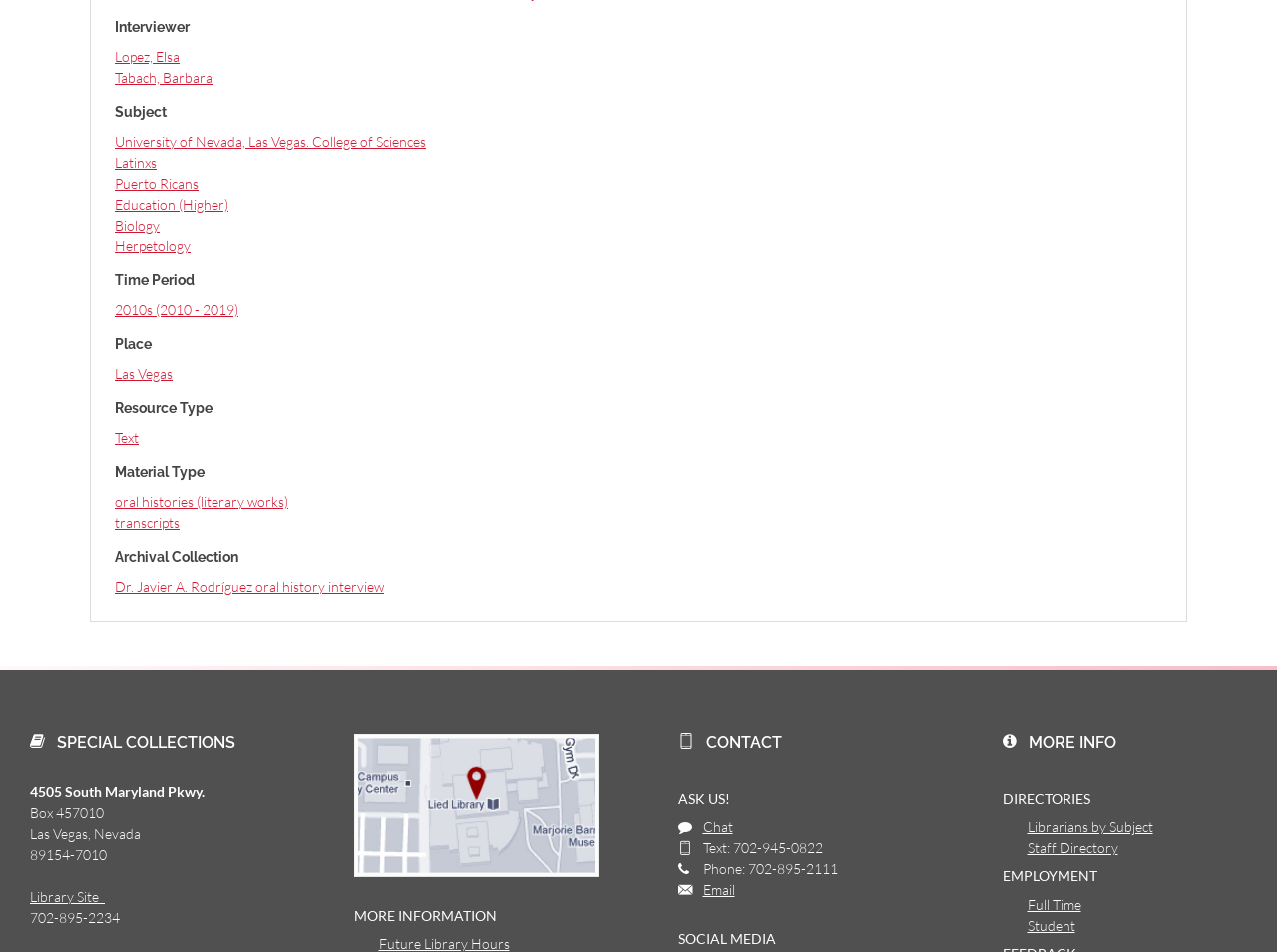Please provide a detailed answer to the question below by examining the image:
What is the subject of the oral history interview?

Under the 'Subject' heading, I found links to 'Biology' and 'Herpetology', which suggests that the oral history interview is related to these subjects.